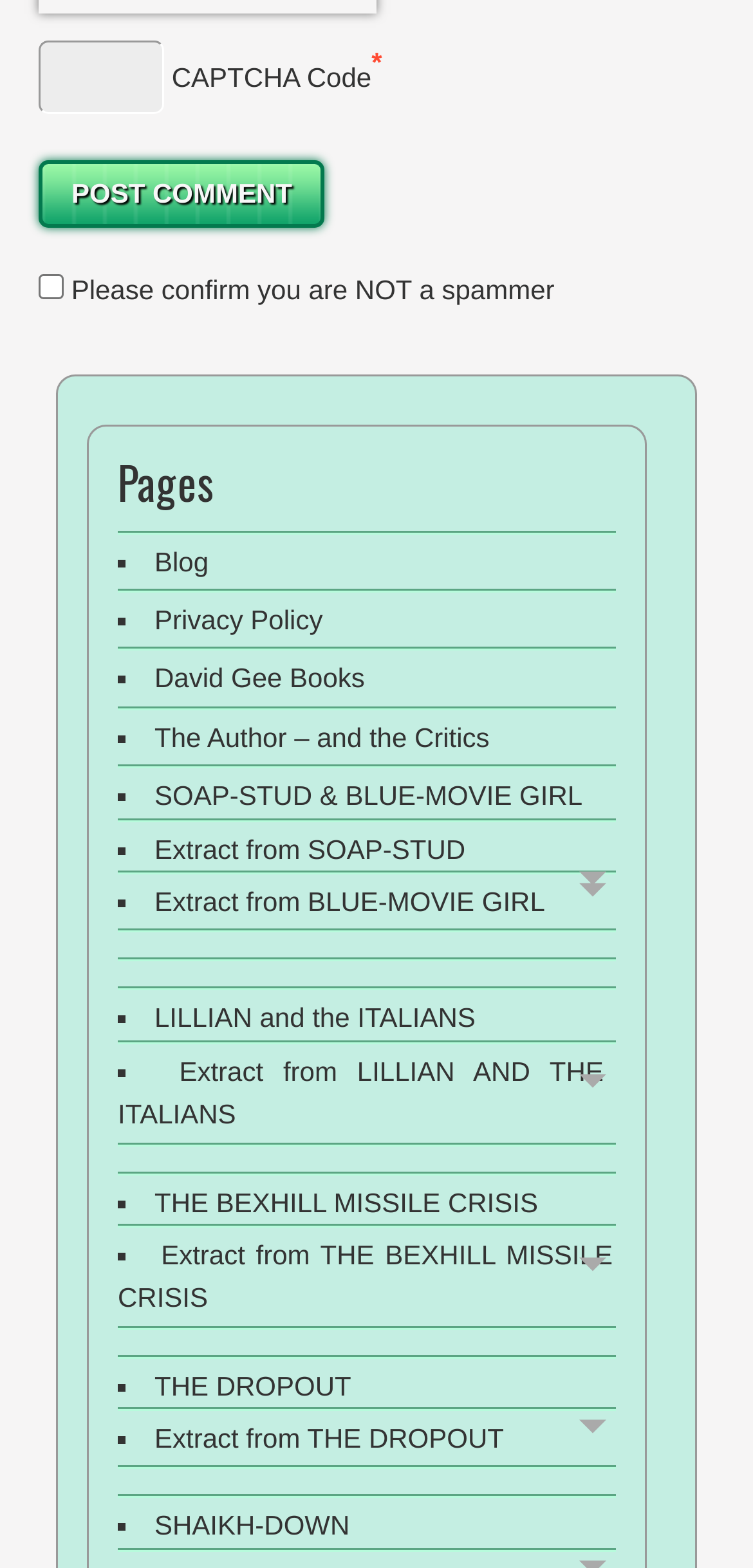Is the checkbox 'Please confirm you are NOT a spammer' checked?
Refer to the image and provide a one-word or short phrase answer.

No